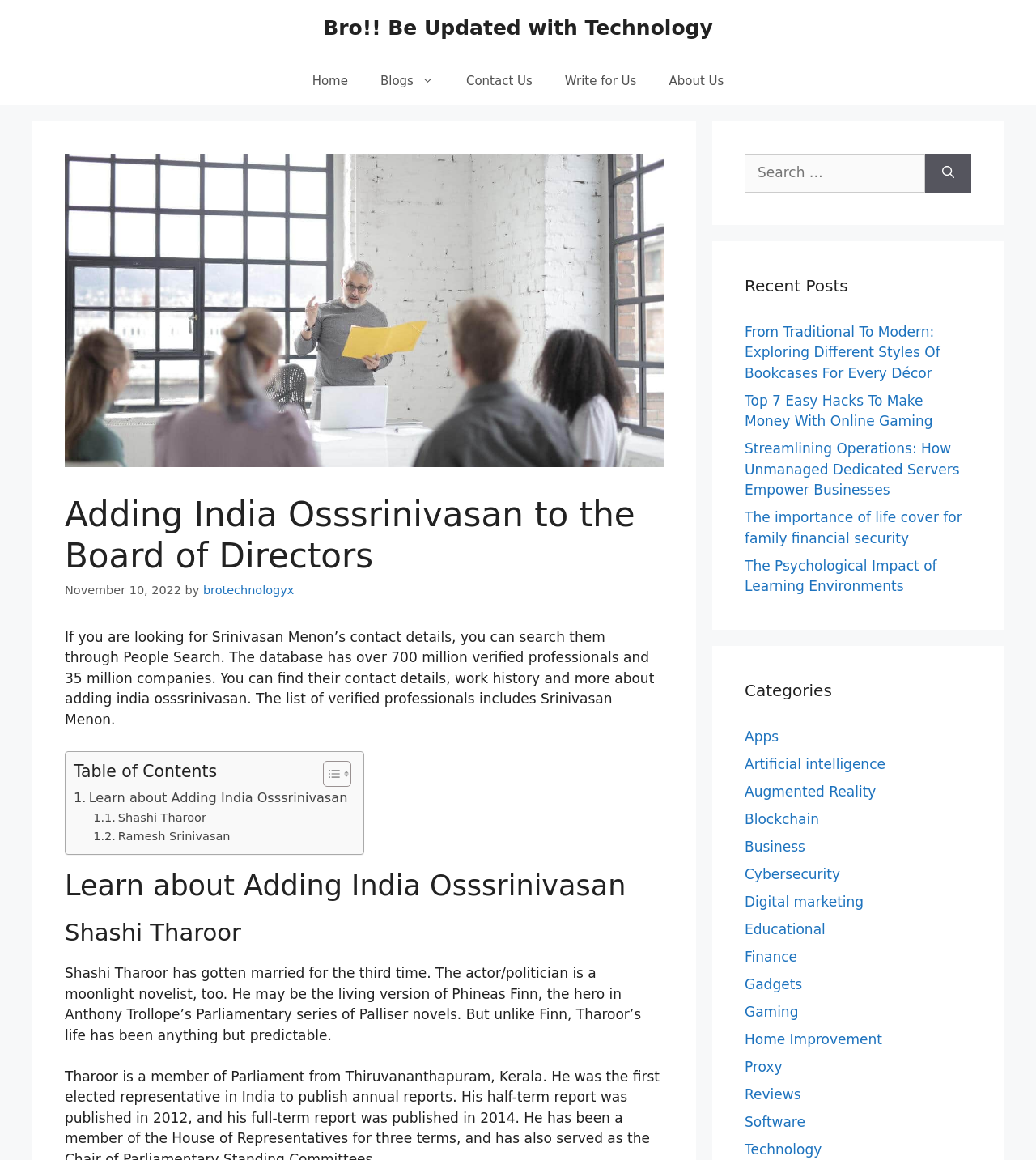Please specify the bounding box coordinates of the clickable region necessary for completing the following instruction: "Check Categories". The coordinates must consist of four float numbers between 0 and 1, i.e., [left, top, right, bottom].

[0.719, 0.584, 0.938, 0.605]